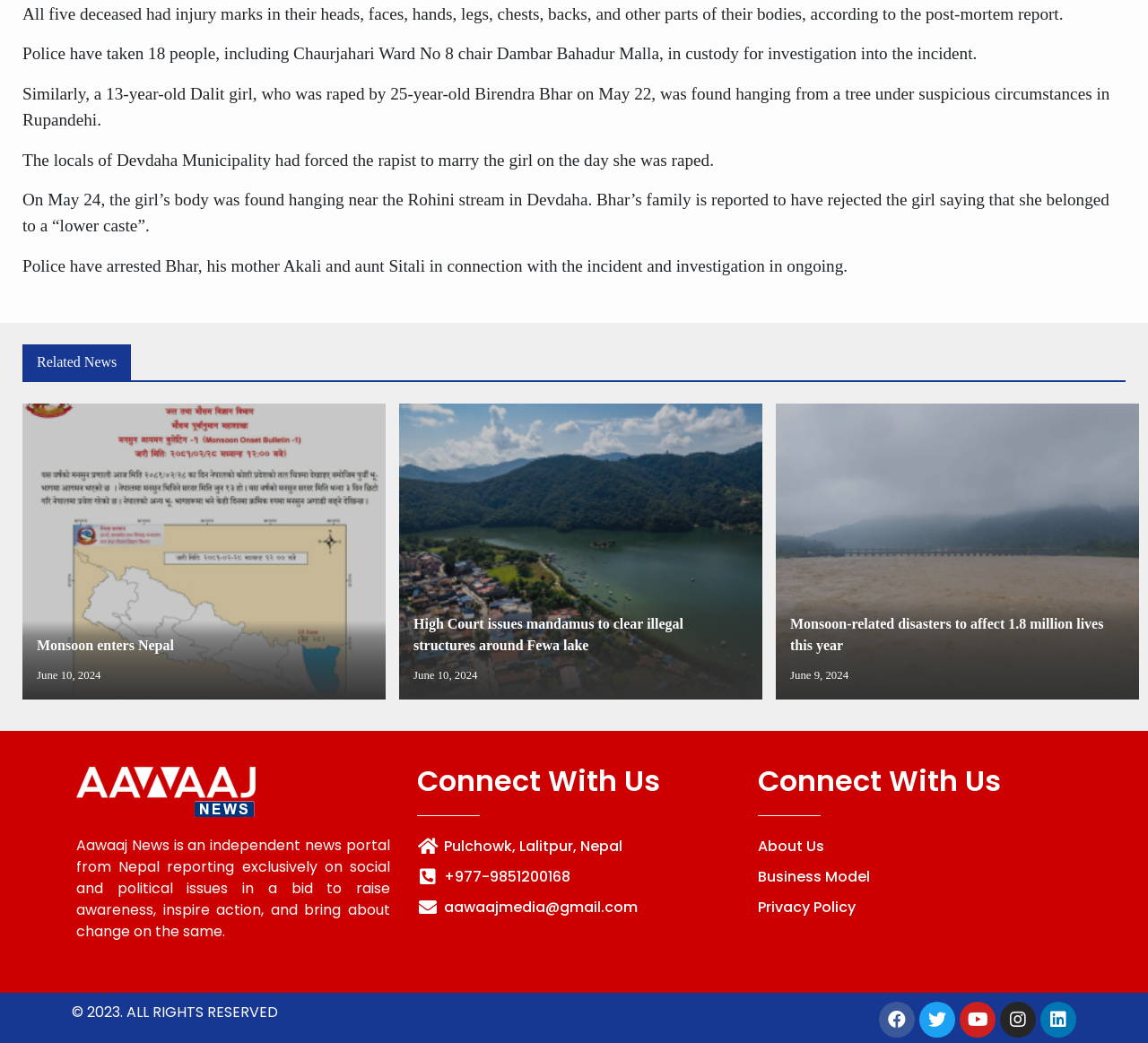Pinpoint the bounding box coordinates of the clickable area necessary to execute the following instruction: "Read reviews". The coordinates should be given as four float numbers between 0 and 1, namely [left, top, right, bottom].

None